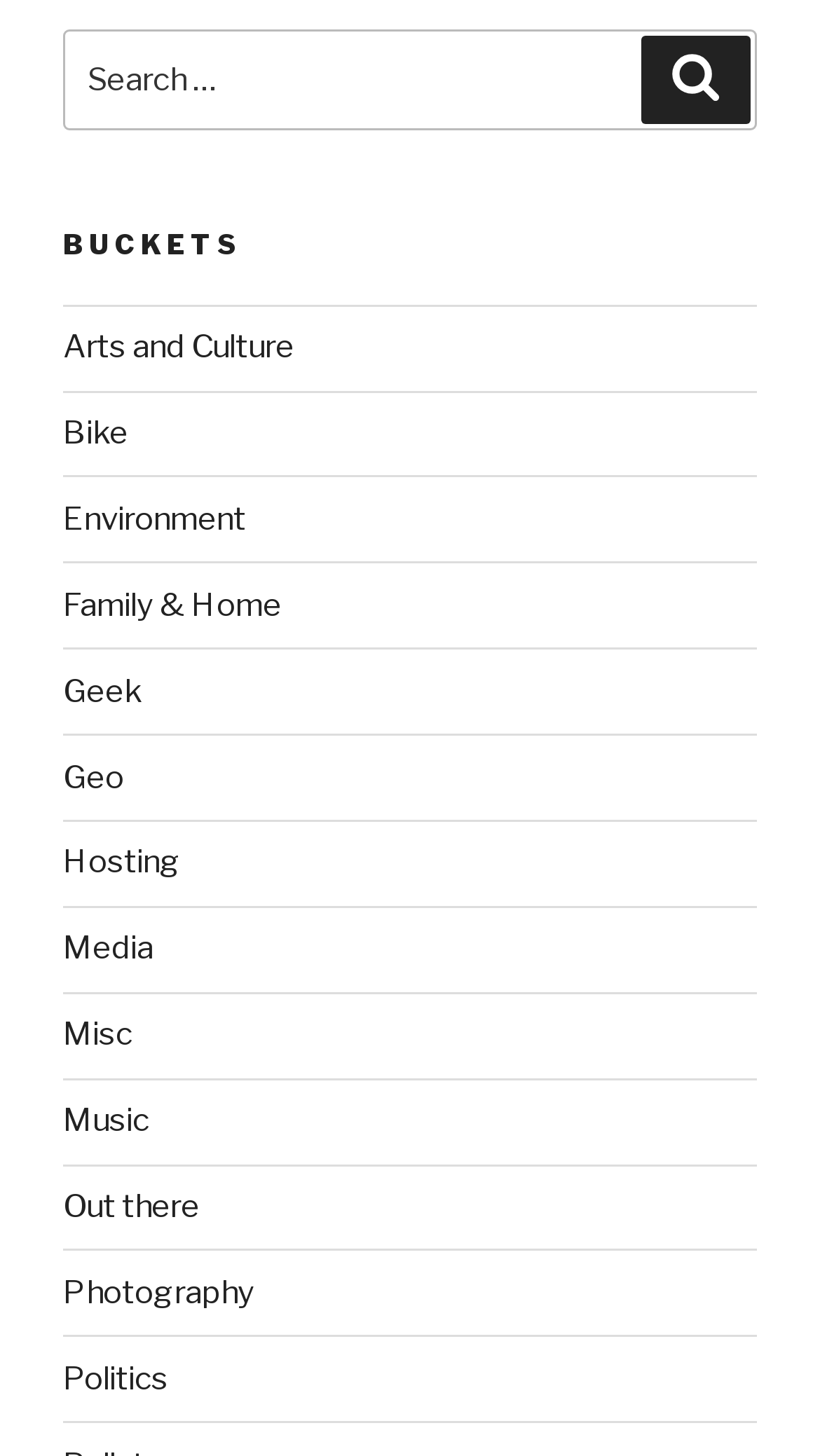What is the text above the search box?
Based on the screenshot, provide a one-word or short-phrase response.

Search for: